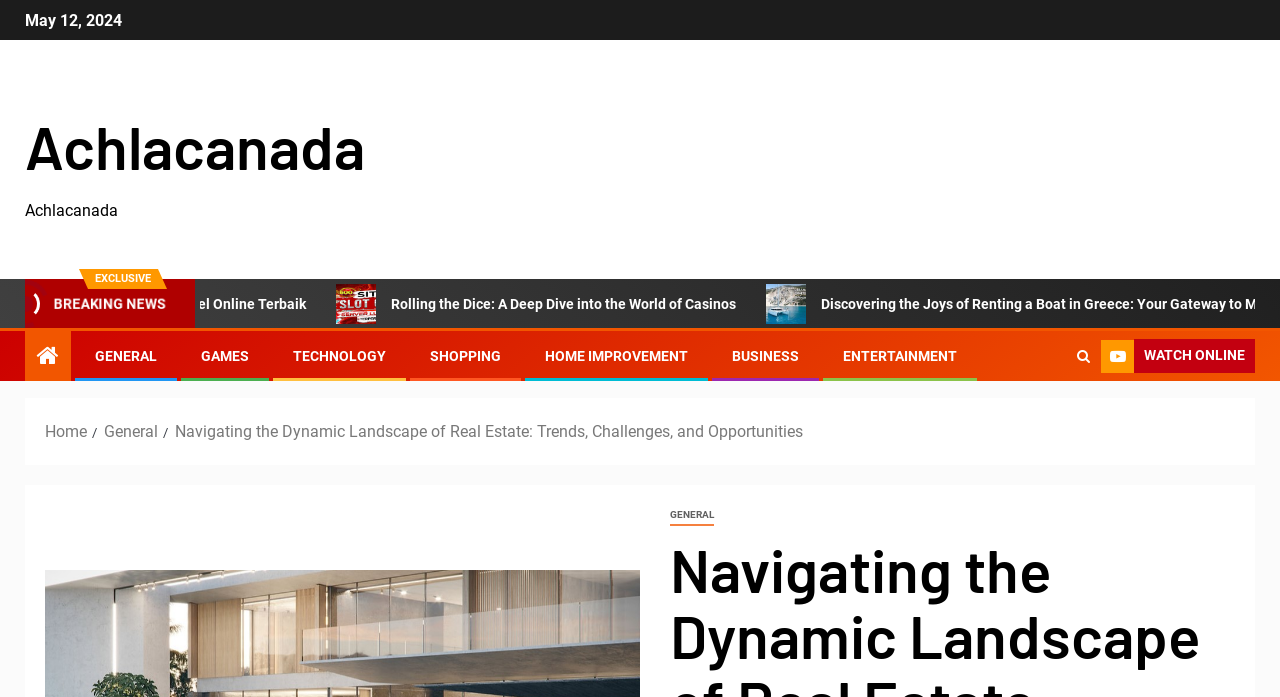Determine the bounding box coordinates of the region that needs to be clicked to achieve the task: "Watch online videos".

[0.86, 0.487, 0.98, 0.535]